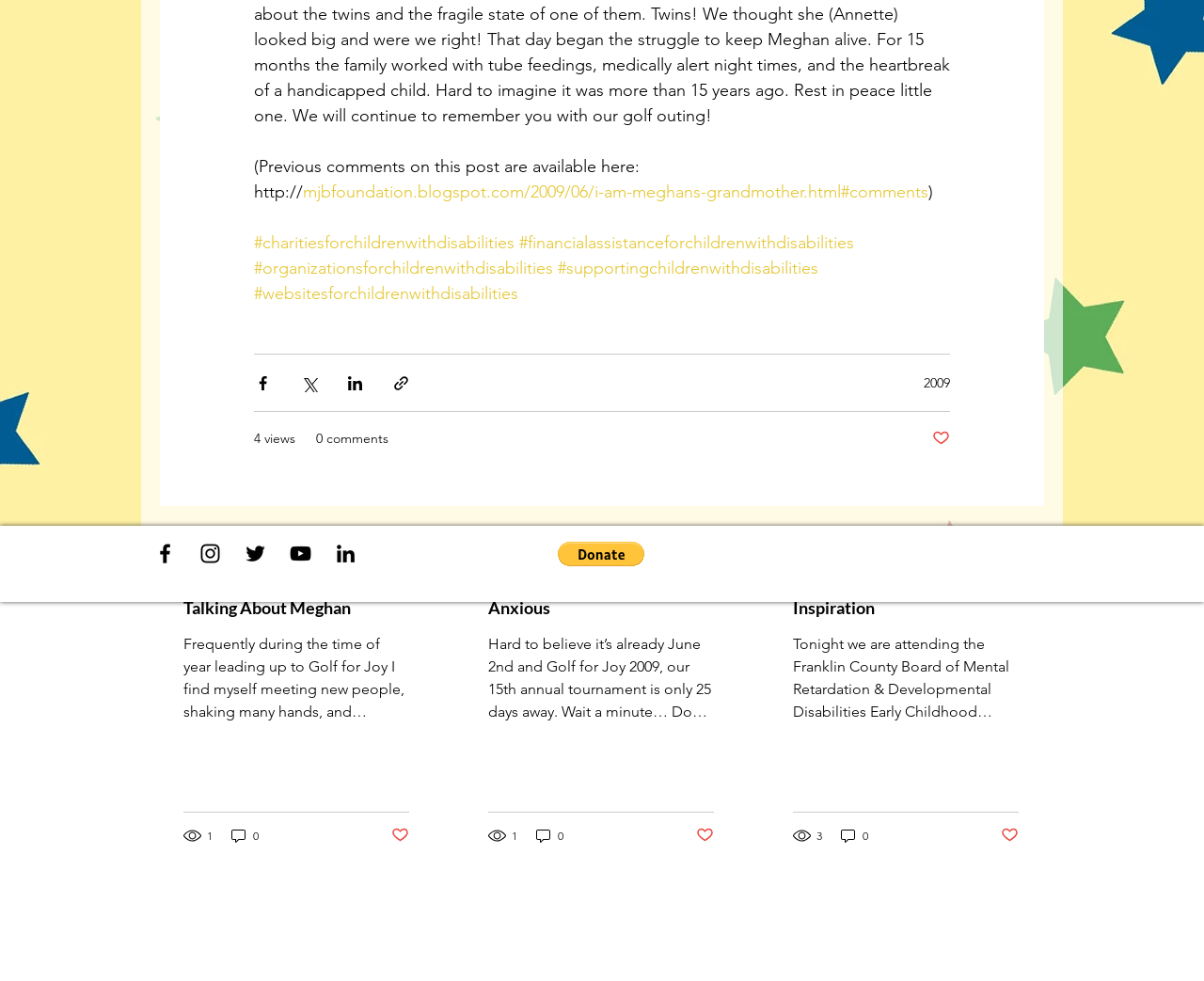Extract the bounding box coordinates of the UI element described by: "4 views". The coordinates should include four float numbers ranging from 0 to 1, e.g., [left, top, right, bottom].

[0.211, 0.437, 0.245, 0.457]